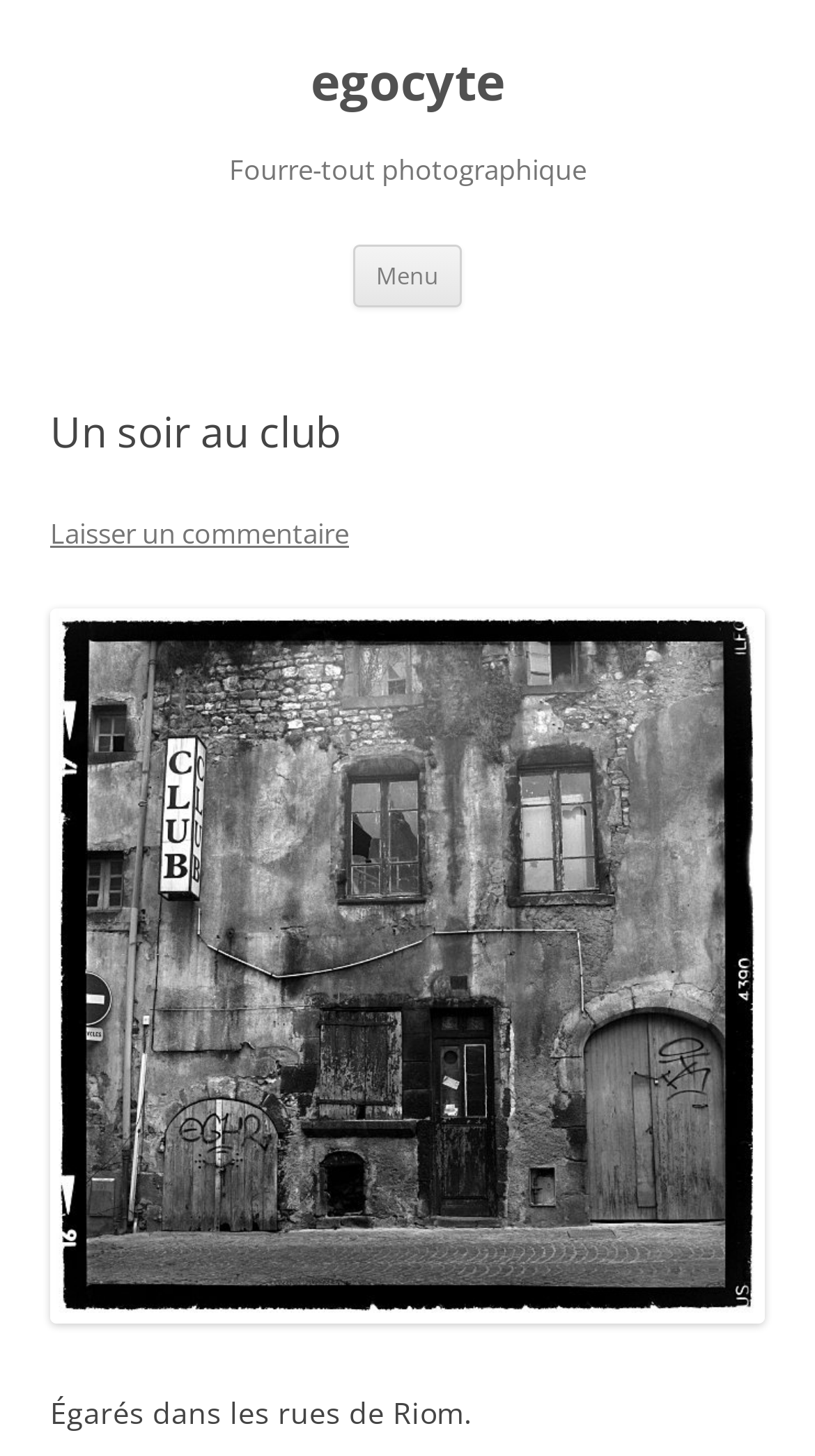Please analyze the image and give a detailed answer to the question:
What is the purpose of the 'Menu' button?

The purpose of the 'Menu' button can be inferred from its position and functionality. It is likely that the button is used for navigation, allowing users to access different sections or pages of the website.